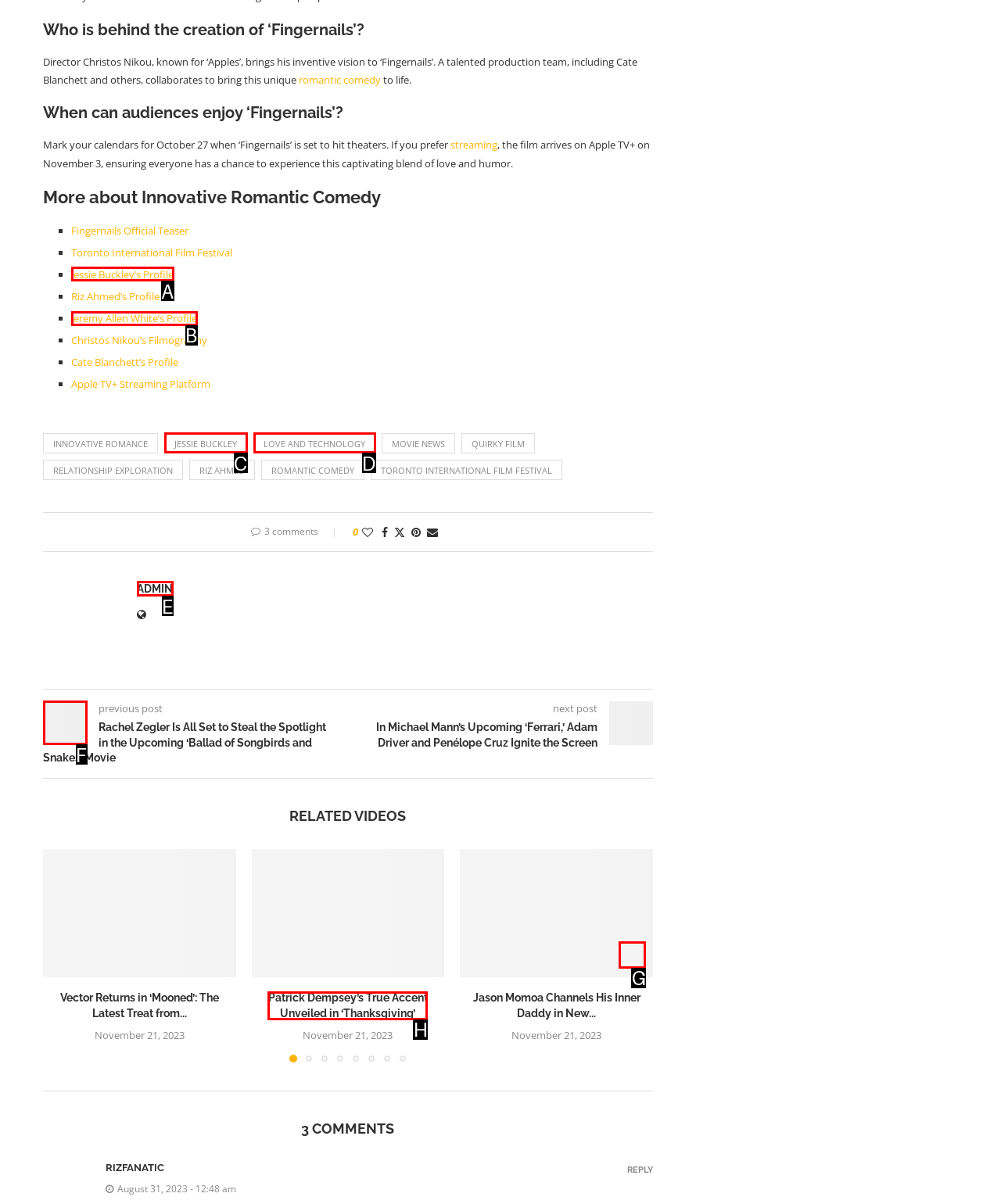Determine the letter of the element to click to accomplish this task: Click on the 'Next slide' button. Respond with the letter.

G